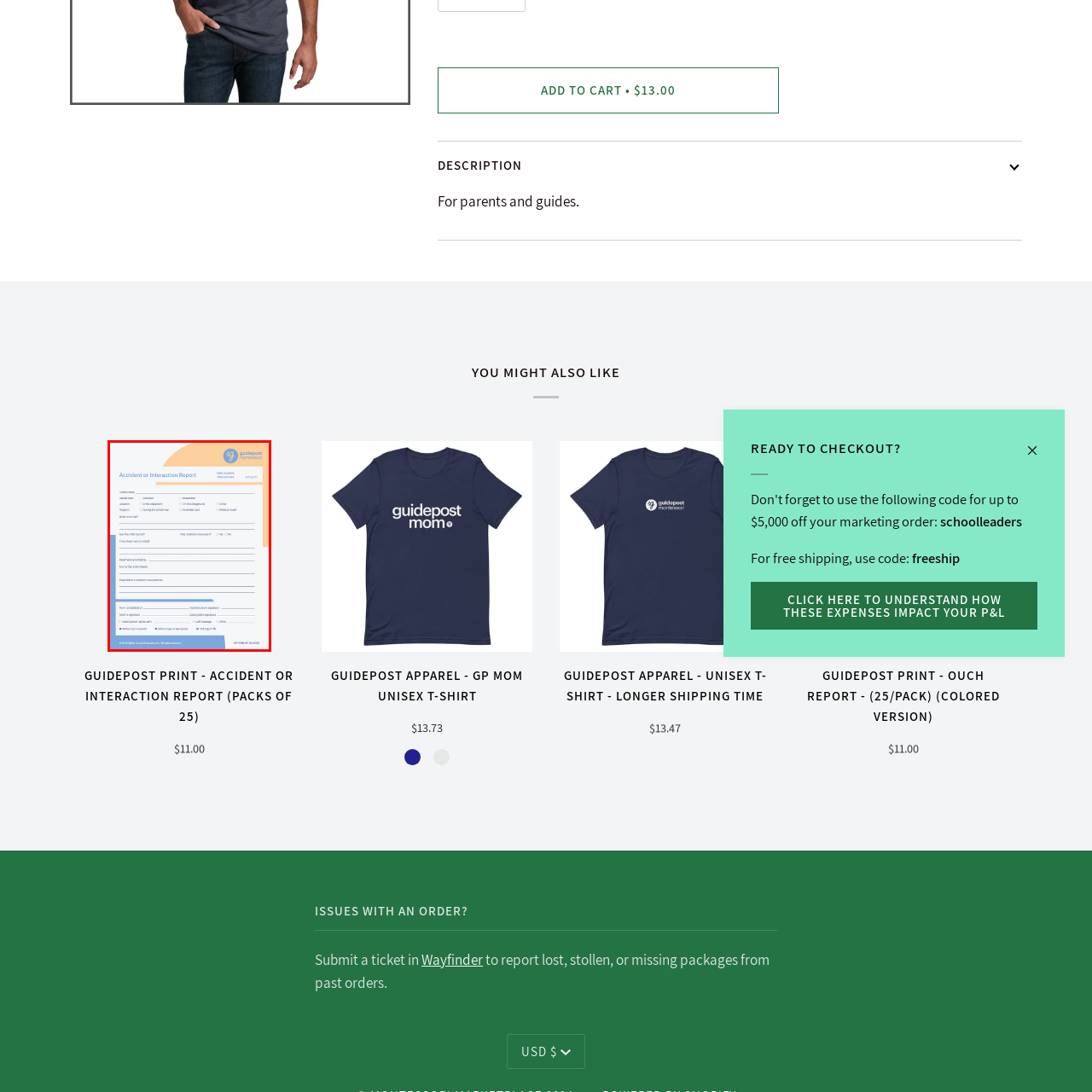Direct your attention to the red-outlined image and answer the question in a word or phrase: What is the logo in the corner of the document?

Guidepost logo